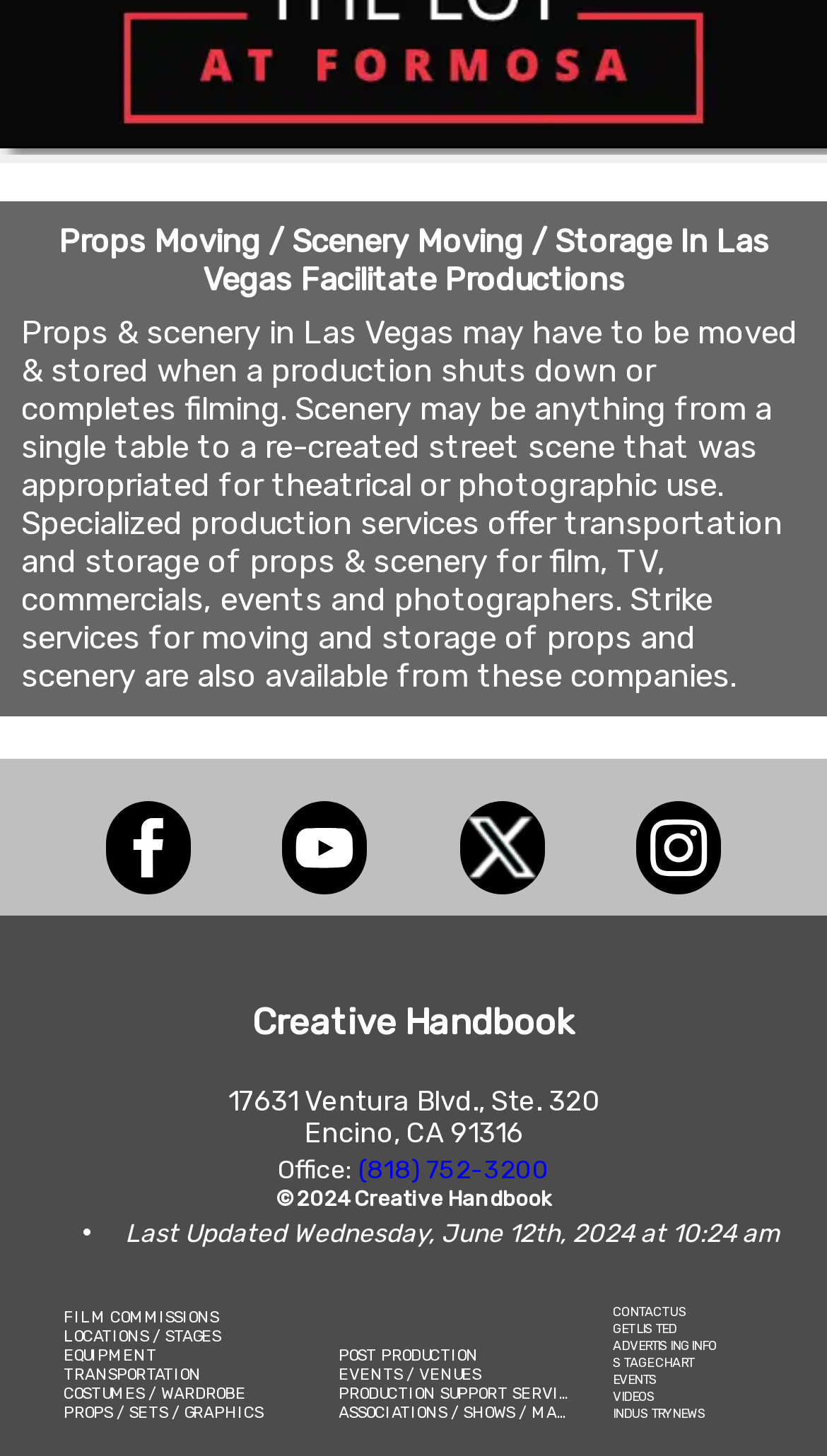Answer this question in one word or a short phrase: When was the webpage last updated?

Wednesday, June 12th, 2024 at 10:24 am